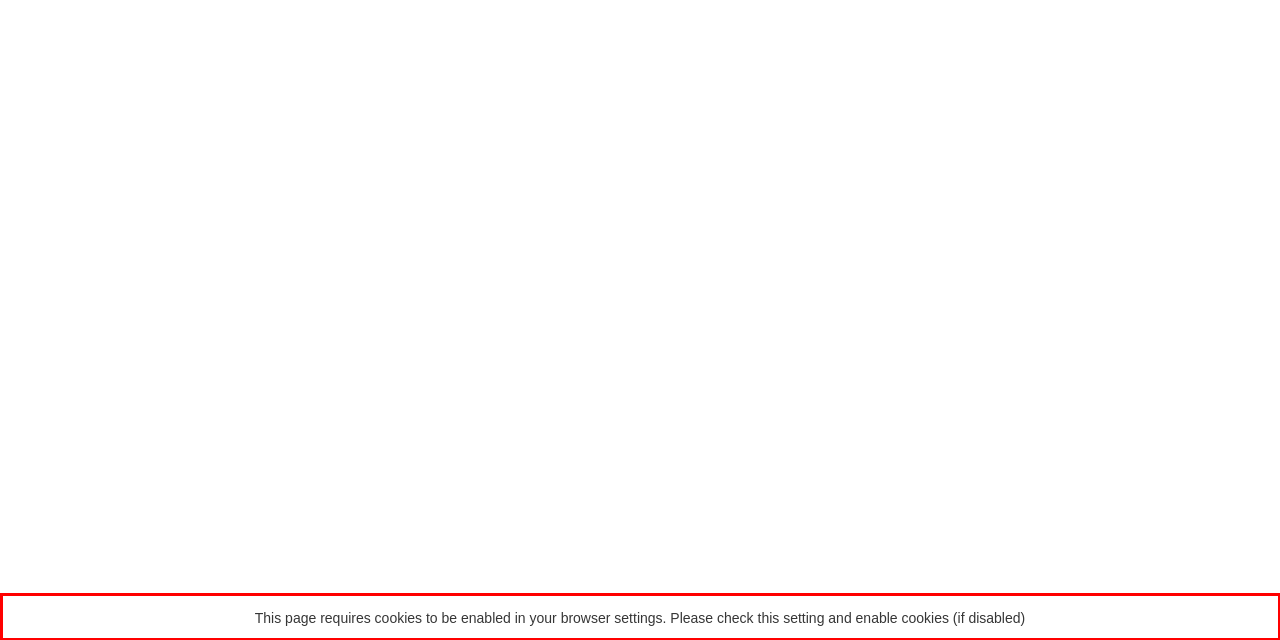Using the provided screenshot of a webpage, recognize and generate the text found within the red rectangle bounding box.

This page requires cookies to be enabled in your browser settings. Please check this setting and enable cookies (if disabled)